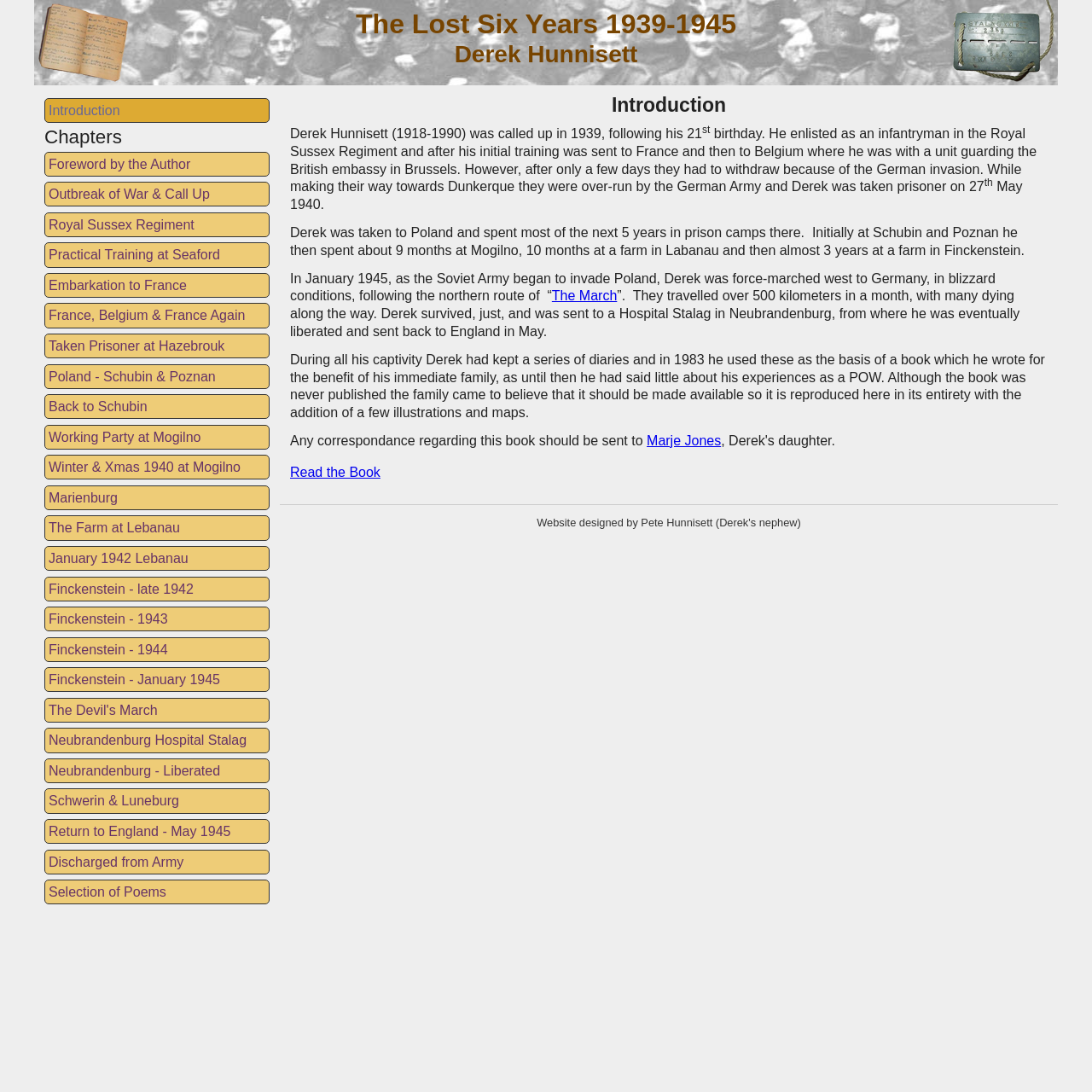Locate the UI element that matches the description Schwerin & Luneburg in the webpage screenshot. Return the bounding box coordinates in the format (top-left x, top-left y, bottom-right x, bottom-right y), with values ranging from 0 to 1.

[0.041, 0.722, 0.247, 0.745]